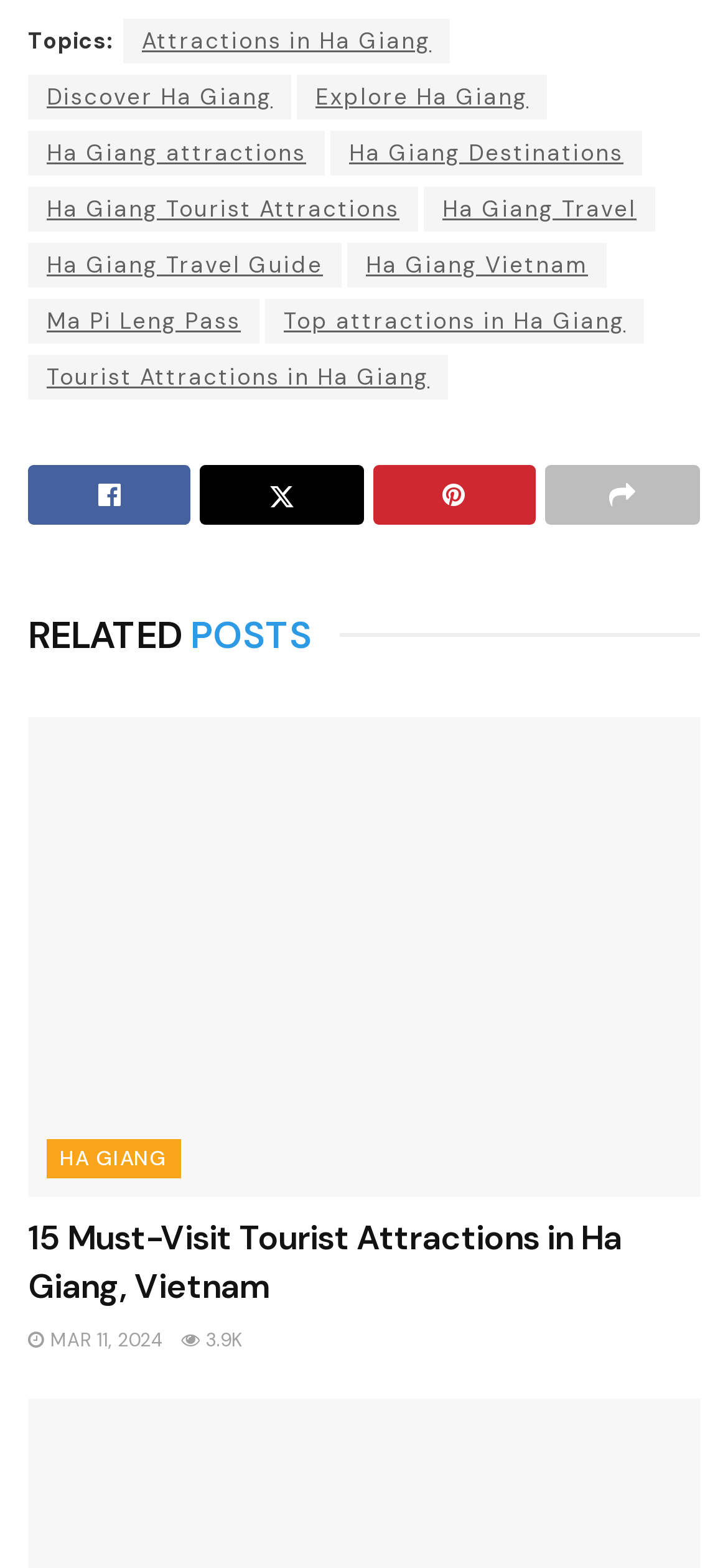Please specify the bounding box coordinates in the format (top-left x, top-left y, bottom-right x, bottom-right y), with all values as floating point numbers between 0 and 1. Identify the bounding box of the UI element described by: Ha Giang

[0.064, 0.727, 0.248, 0.752]